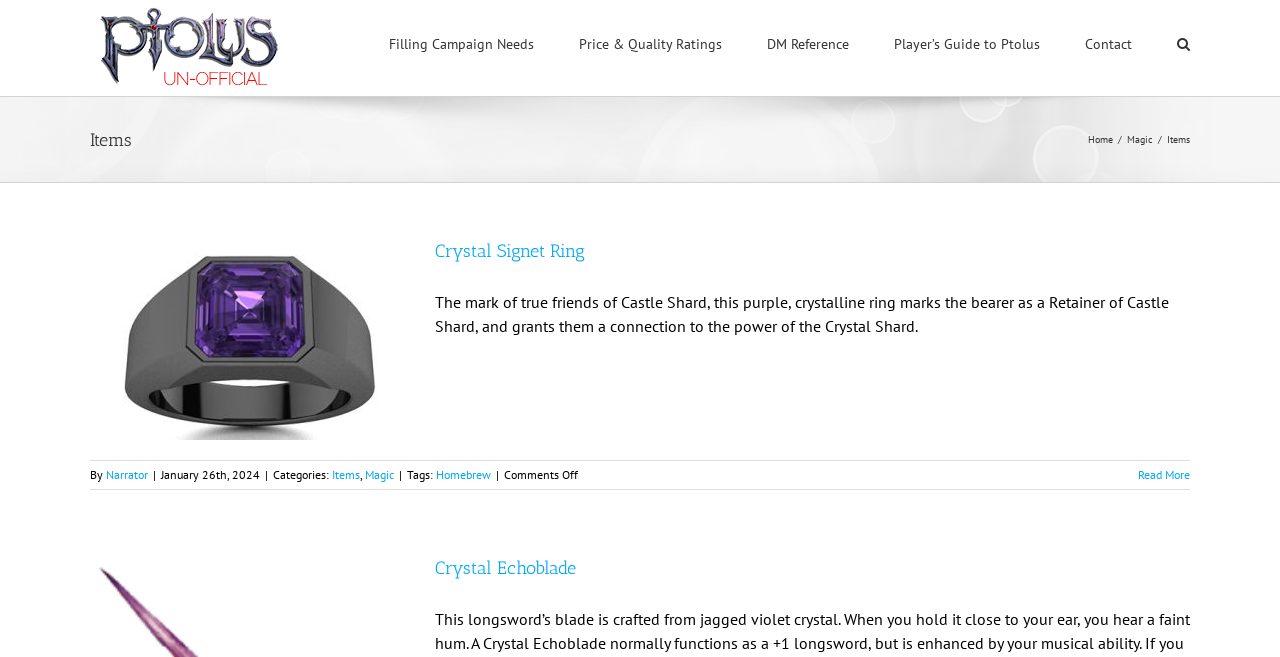What is the name of the website?
Analyze the screenshot and provide a detailed answer to the question.

I inferred this from the Ptolus logo link at the top left corner of the webpage, which suggests that the website is named Ptolus.